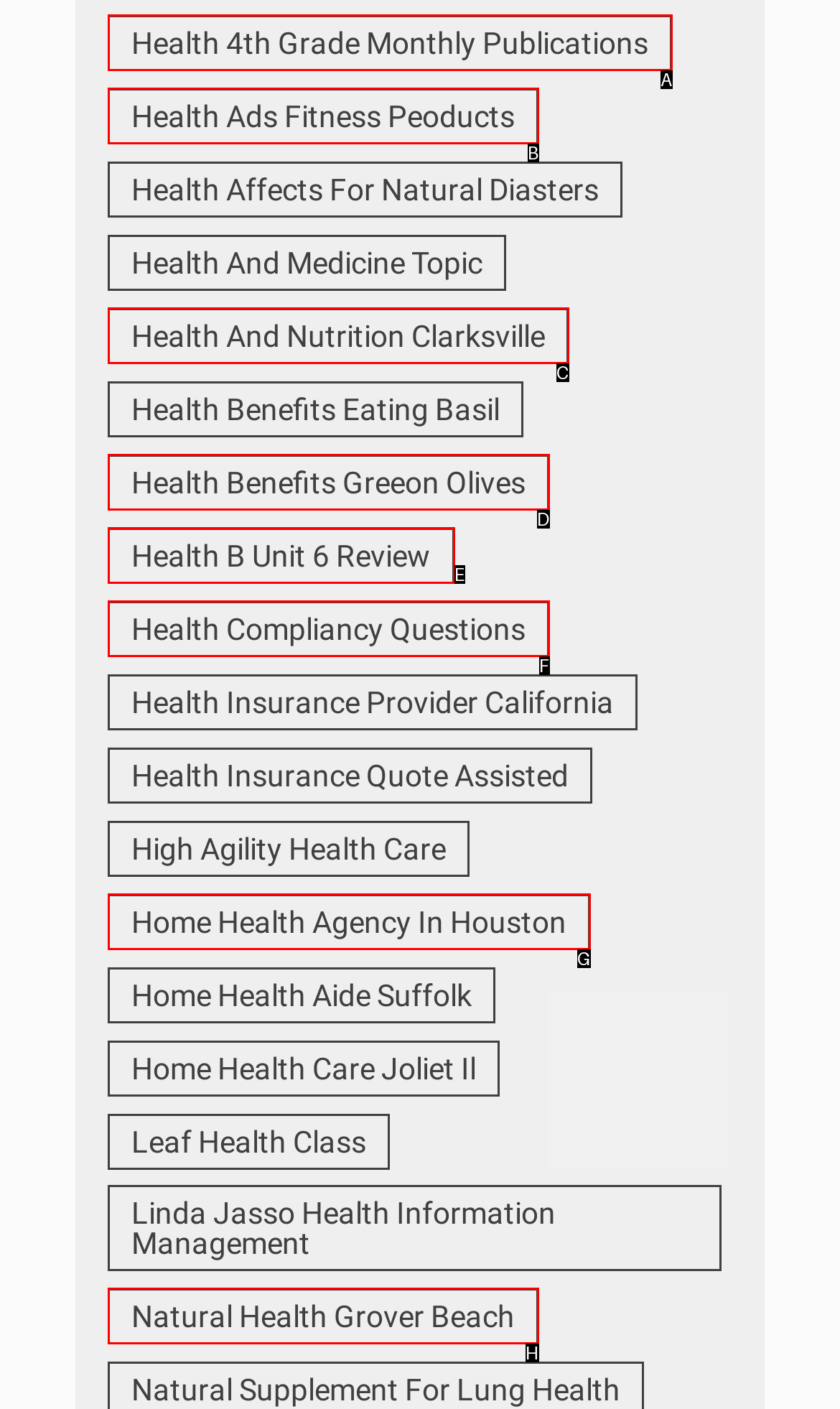Point out the option that best suits the description: Home Health Agency In Houston
Indicate your answer with the letter of the selected choice.

G